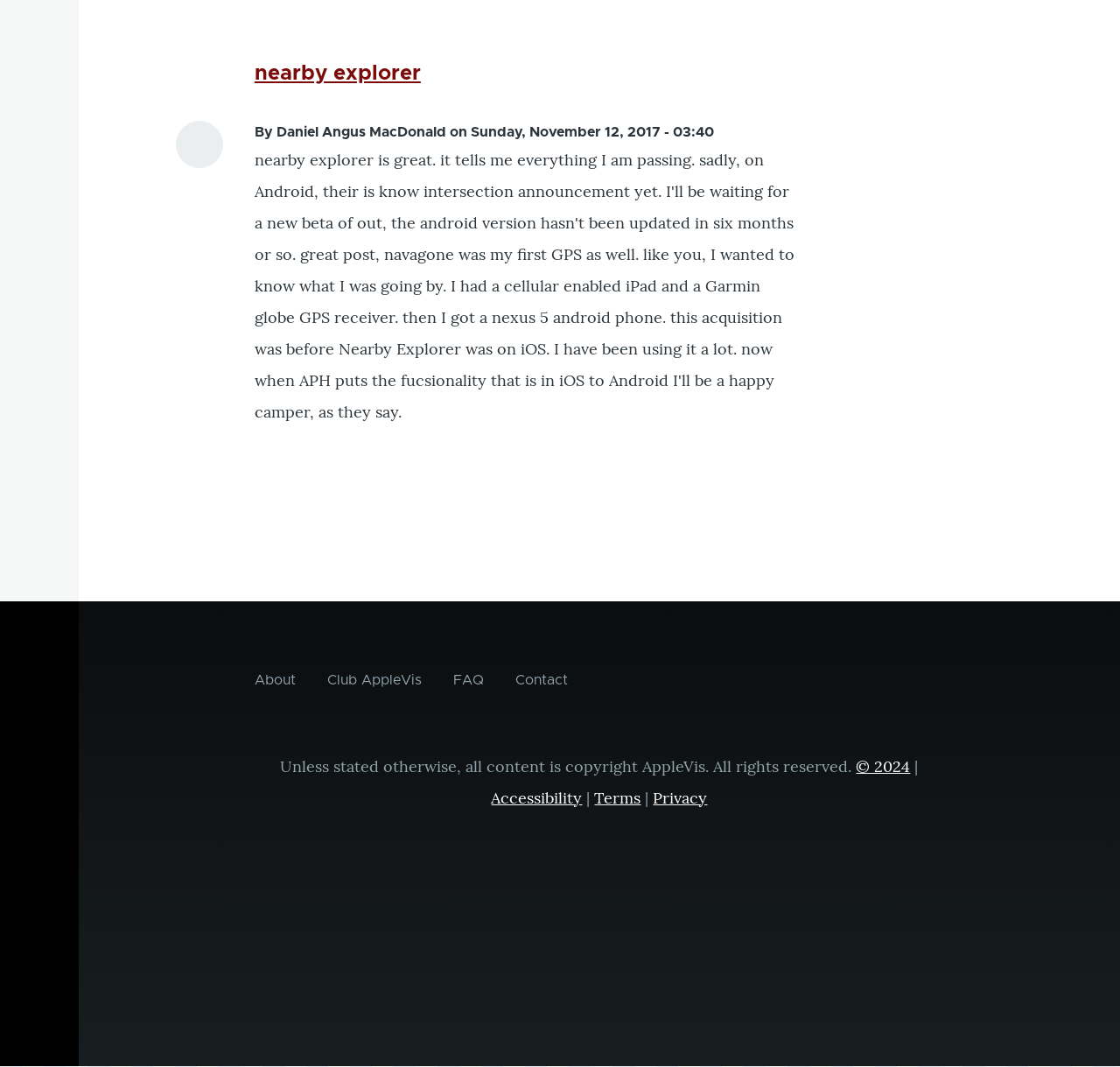Please locate the clickable area by providing the bounding box coordinates to follow this instruction: "view accessibility".

[0.439, 0.738, 0.52, 0.757]